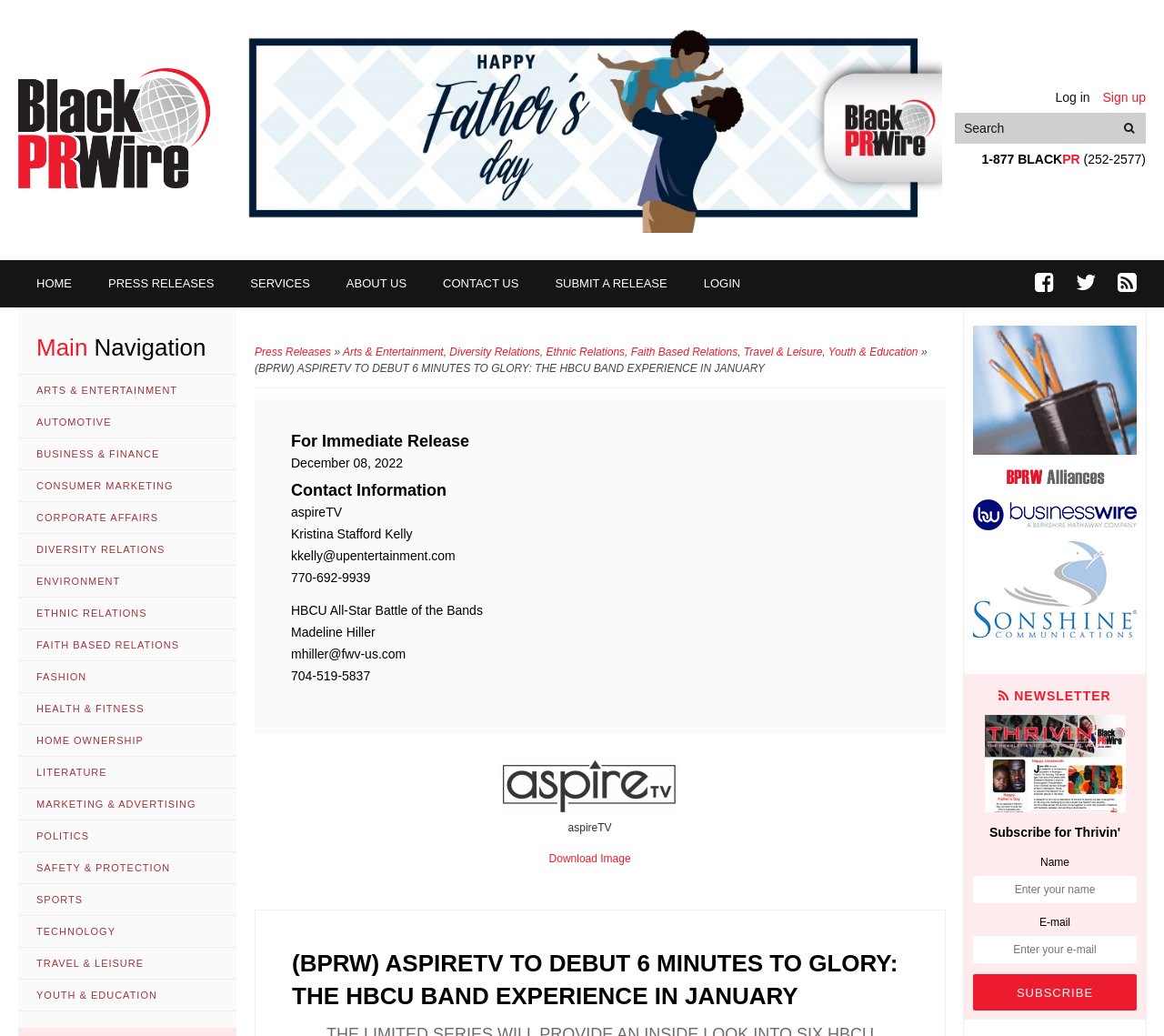Analyze the image and answer the question with as much detail as possible: 
What is the name of the person associated with the email address kkelly@upentertainment.com?

I found the contact information section on the webpage, which includes the email address kkelly@upentertainment.com, associated with Kristina Stafford Kelly.